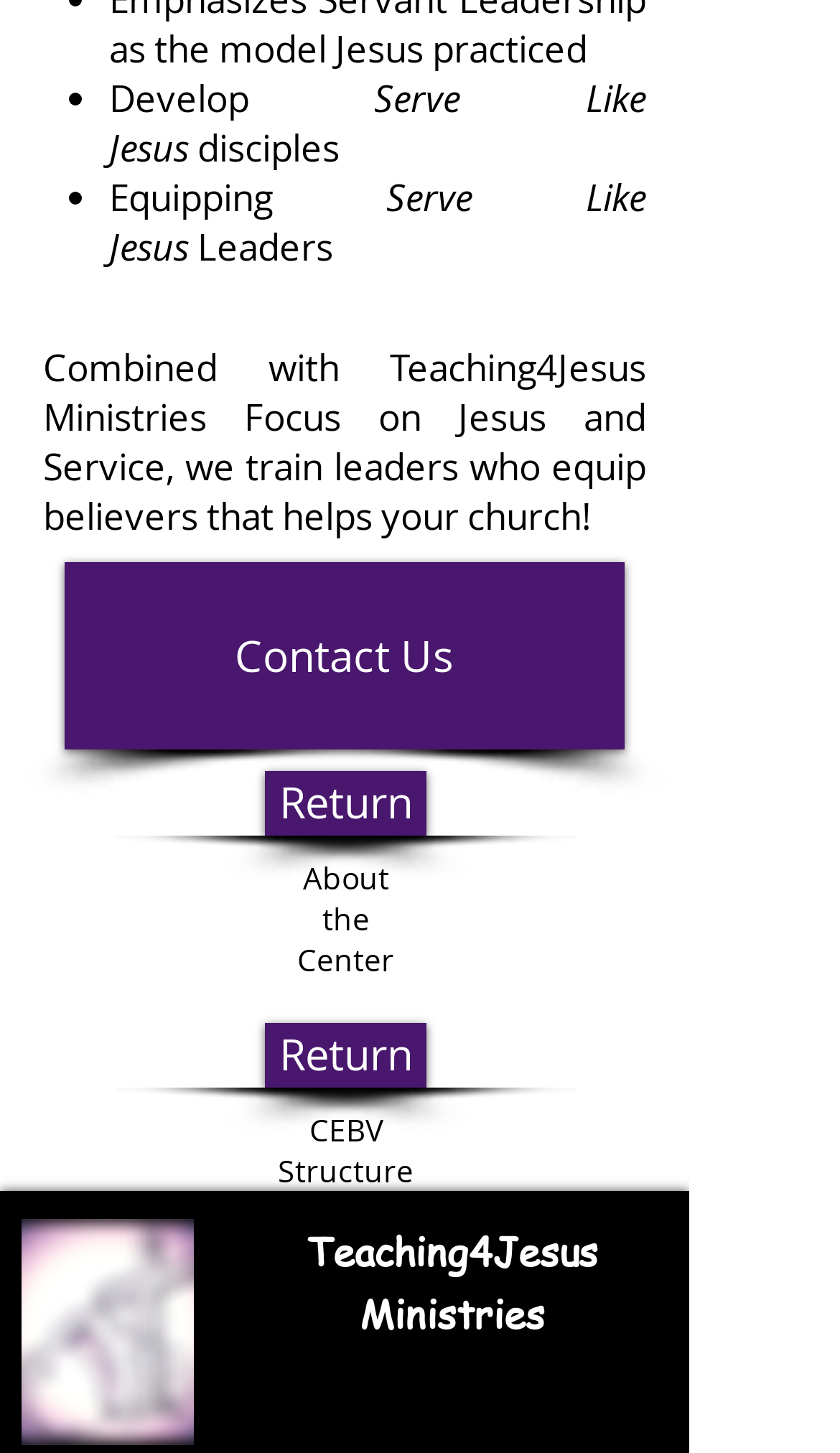Provide the bounding box coordinates for the UI element that is described by this text: "Contact Us". The coordinates should be in the form of four float numbers between 0 and 1: [left, top, right, bottom].

[0.077, 0.387, 0.744, 0.516]